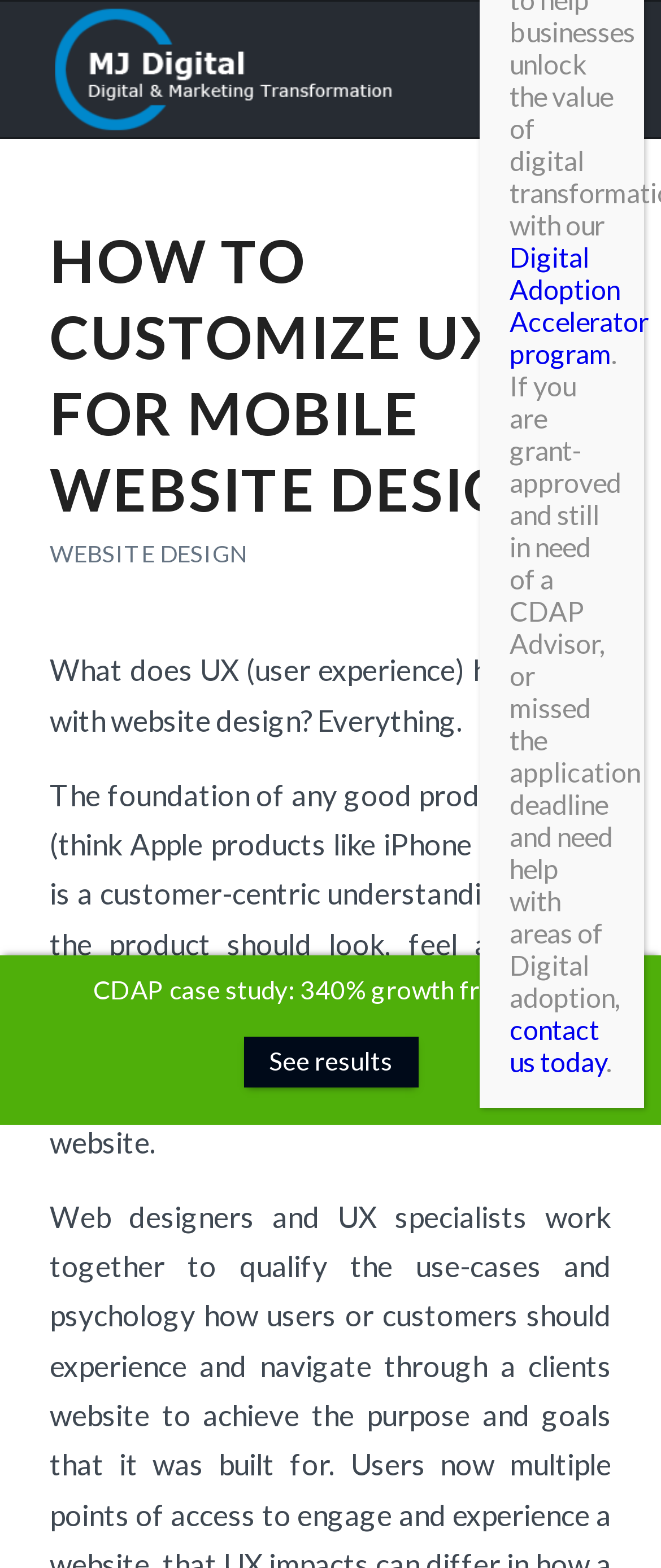Please identify the bounding box coordinates of the region to click in order to complete the given instruction: "Open the menu". The coordinates should be four float numbers between 0 and 1, i.e., [left, top, right, bottom].

[0.784, 0.001, 0.925, 0.088]